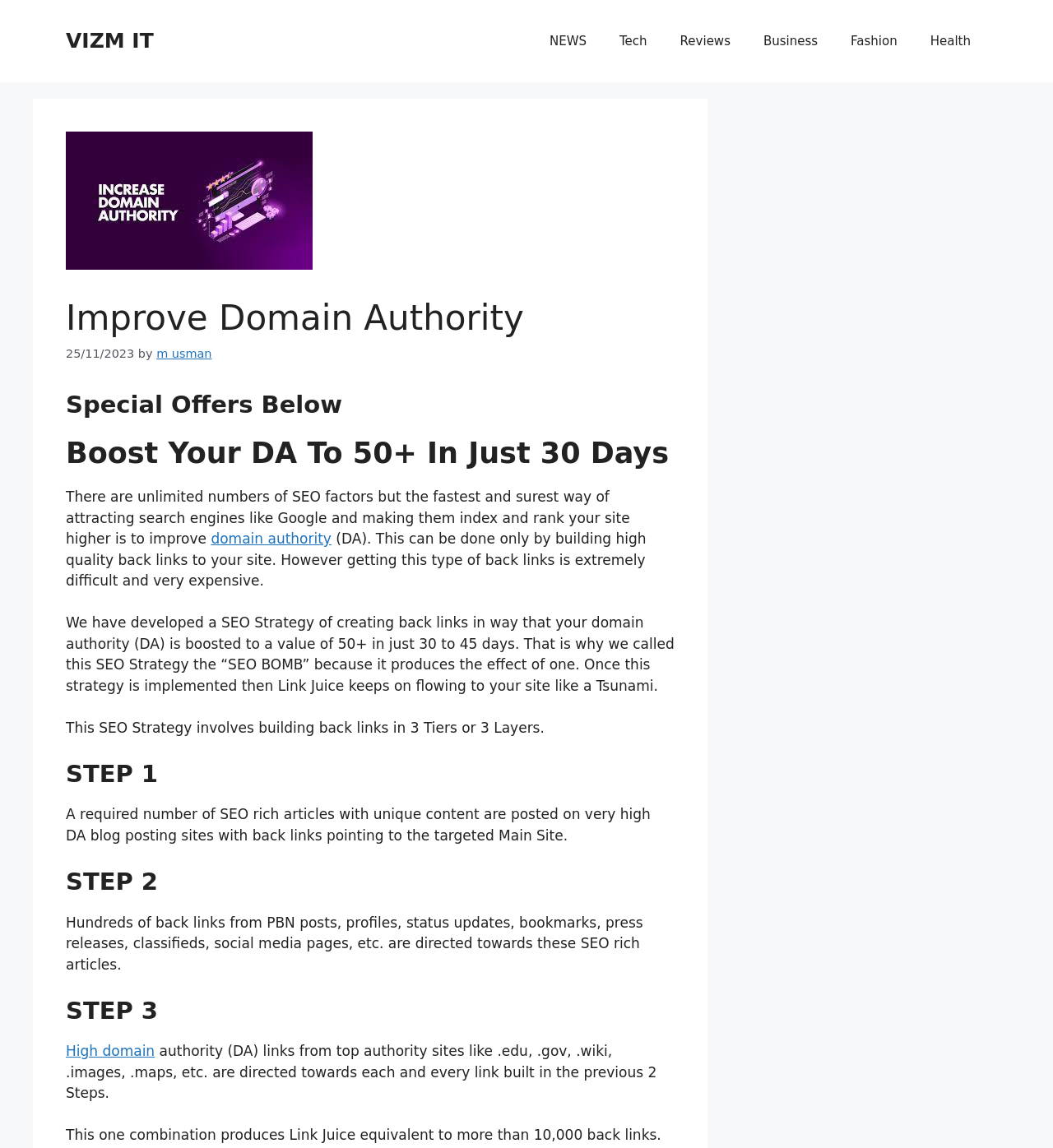Provide a brief response using a word or short phrase to this question:
What is the purpose of the 'SEO BOMB' strategy?

Boost DA to 50+ in 30-45 days